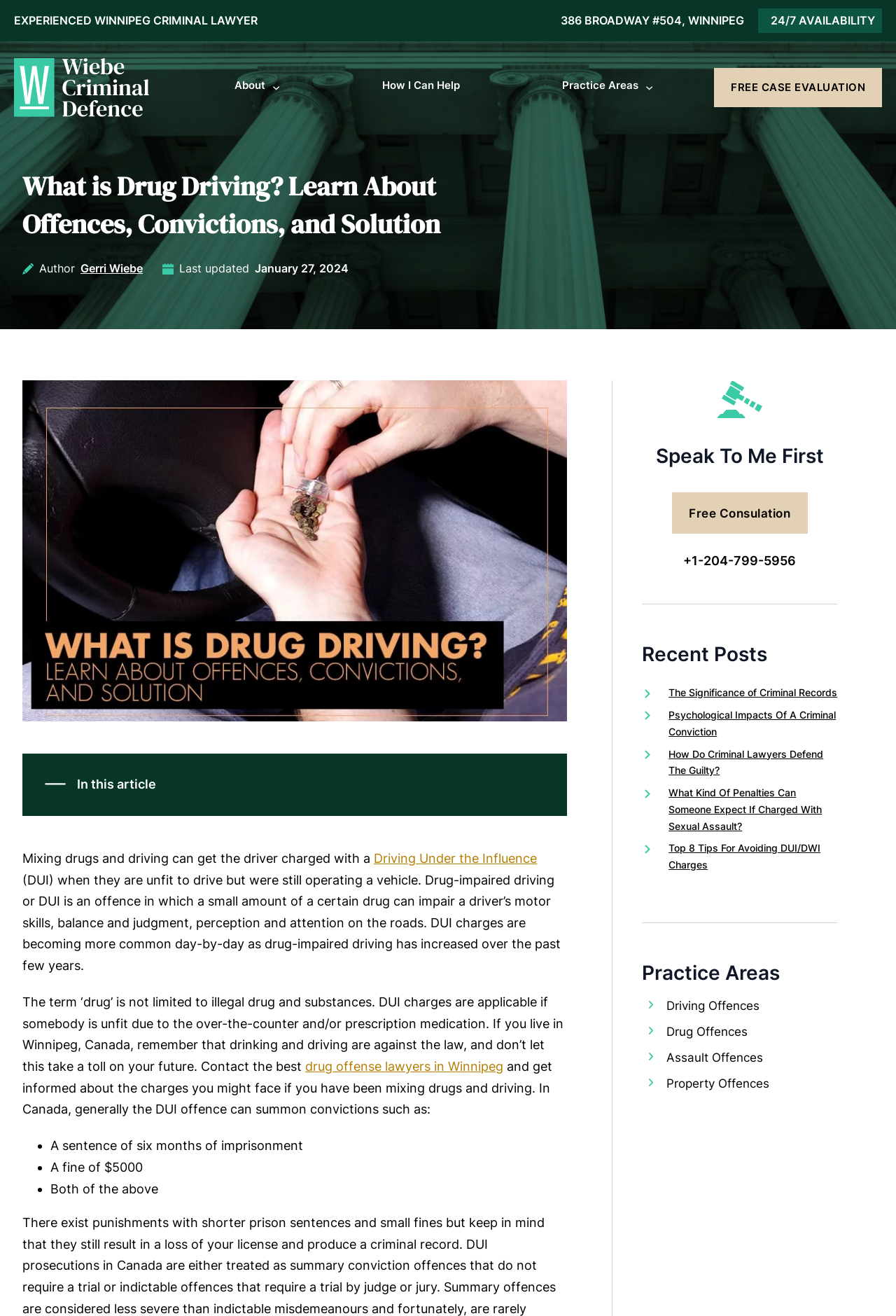Can you locate the main headline on this webpage and provide its text content?

What is Drug Driving? Learn About Offences, Convictions, and Solution